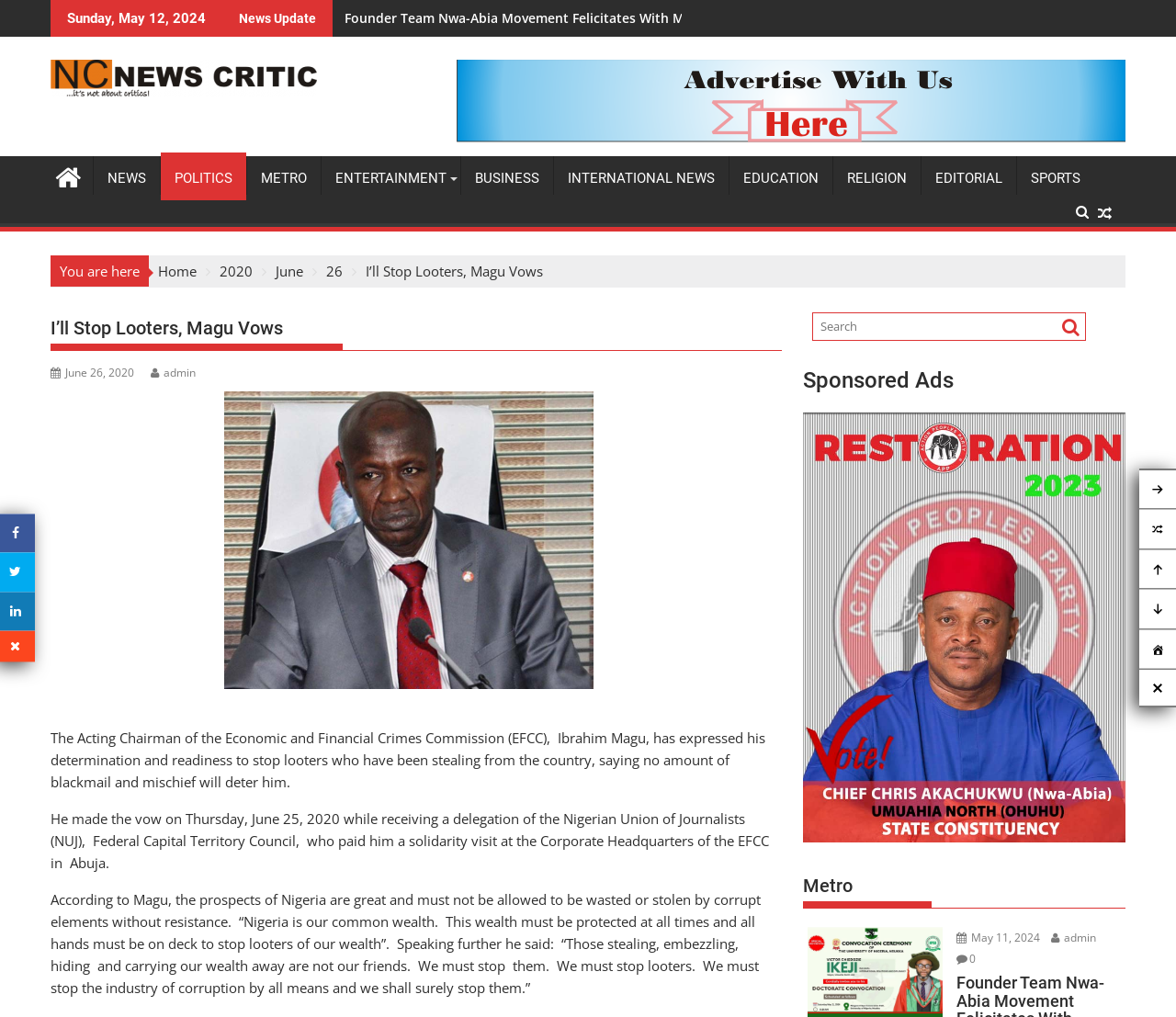Answer the question below in one word or phrase:
What is the name of the organization that visited Ibrahim Magu?

Nigerian Union of Journalists (NUJ)